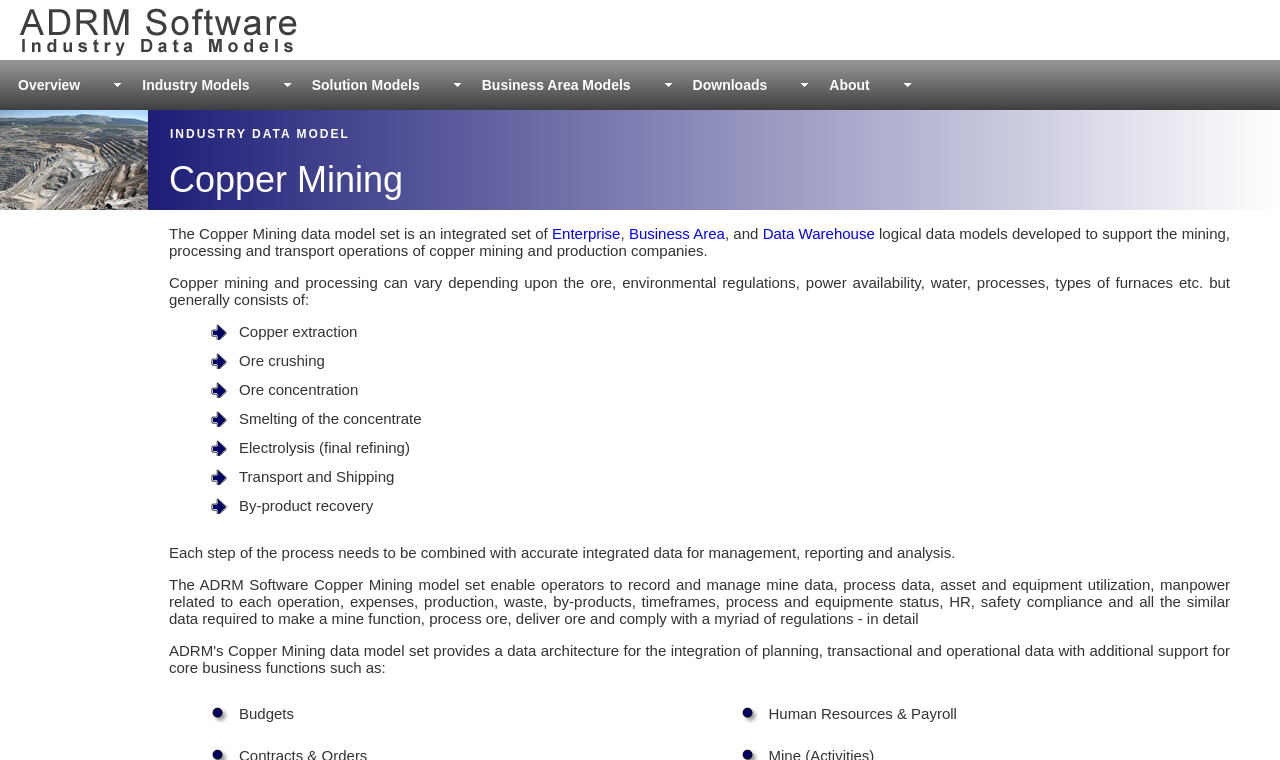What is the Copper Mining data model set?
Using the image as a reference, give a one-word or short phrase answer.

Integrated set of data models